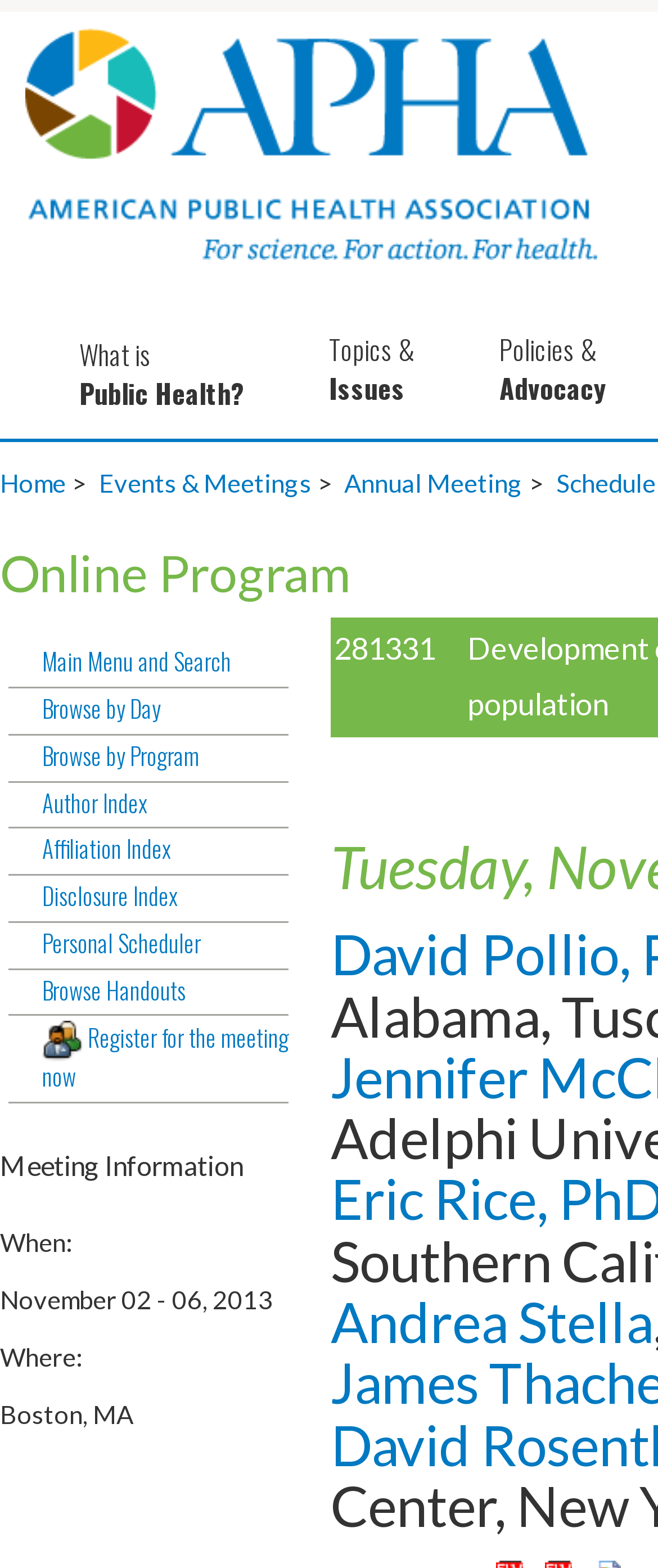Show the bounding box coordinates of the element that should be clicked to complete the task: "go to APHA Home".

[0.0, 0.187, 0.933, 0.207]